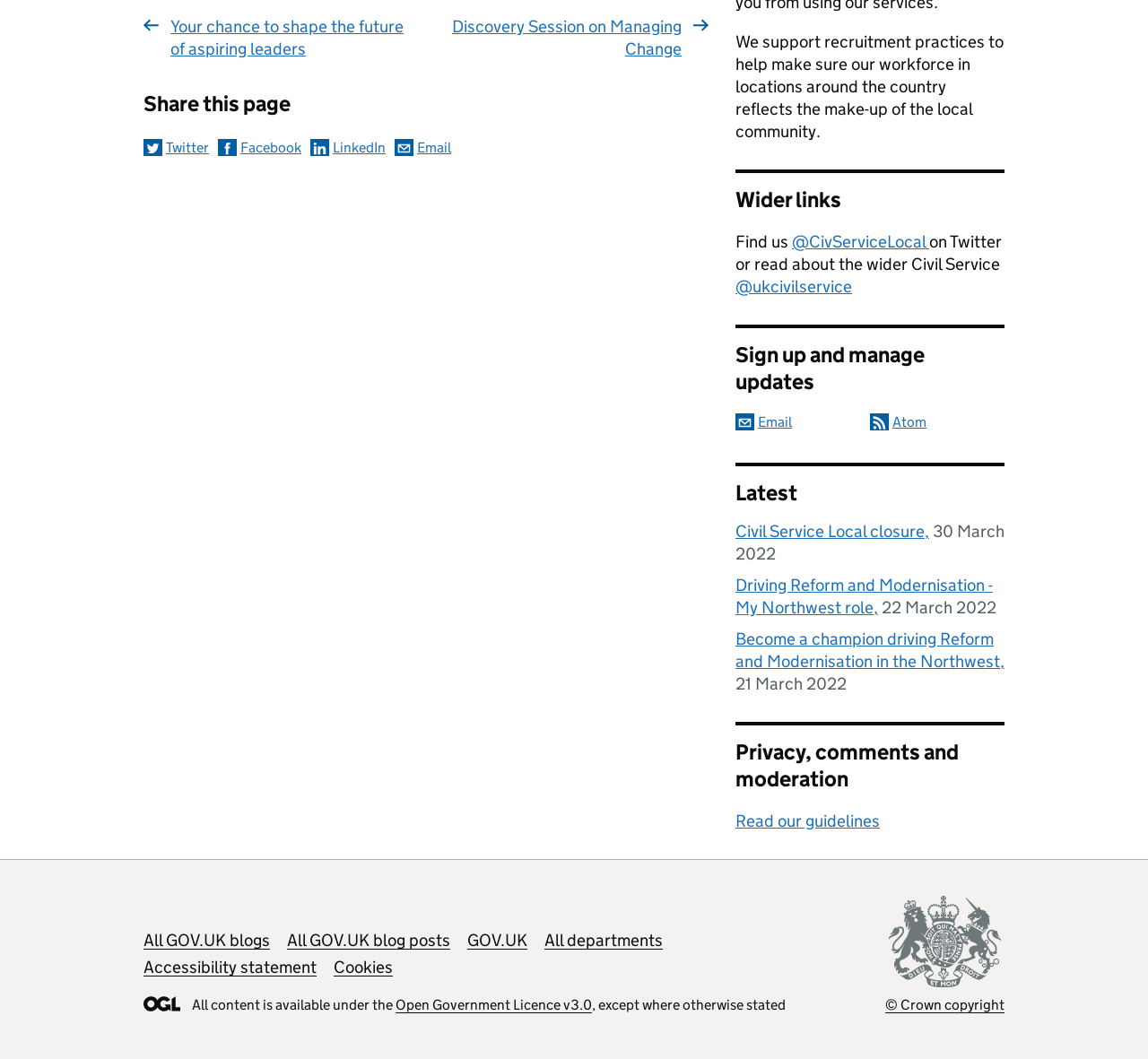Provide the bounding box coordinates for the UI element that is described by this text: "Discovery Session on Managing Change". The coordinates should be in the form of four float numbers between 0 and 1: [left, top, right, bottom].

[0.376, 0.014, 0.617, 0.057]